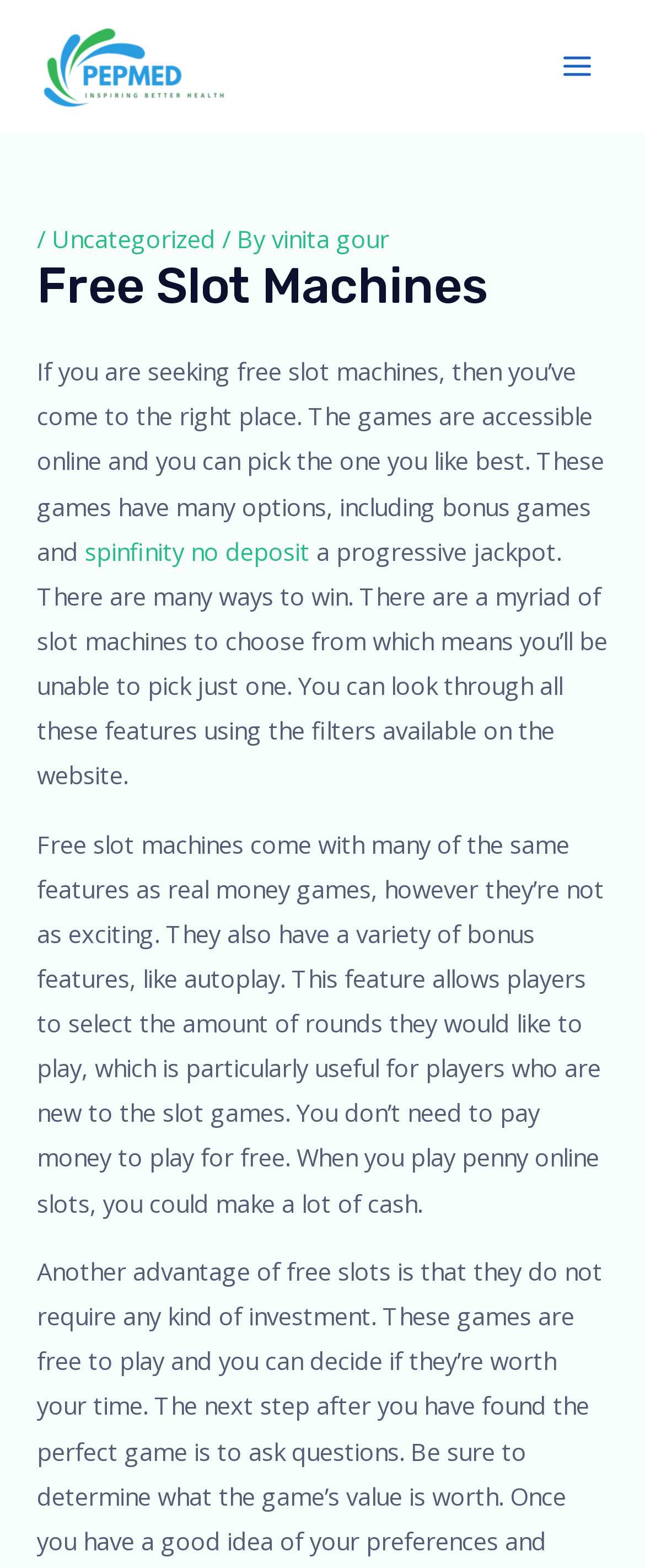Provide the bounding box coordinates, formatted as (top-left x, top-left y, bottom-right x, bottom-right y), with all values being floating point numbers between 0 and 1. Identify the bounding box of the UI element that matches the description: alt="Pepmed"

[0.051, 0.03, 0.359, 0.051]